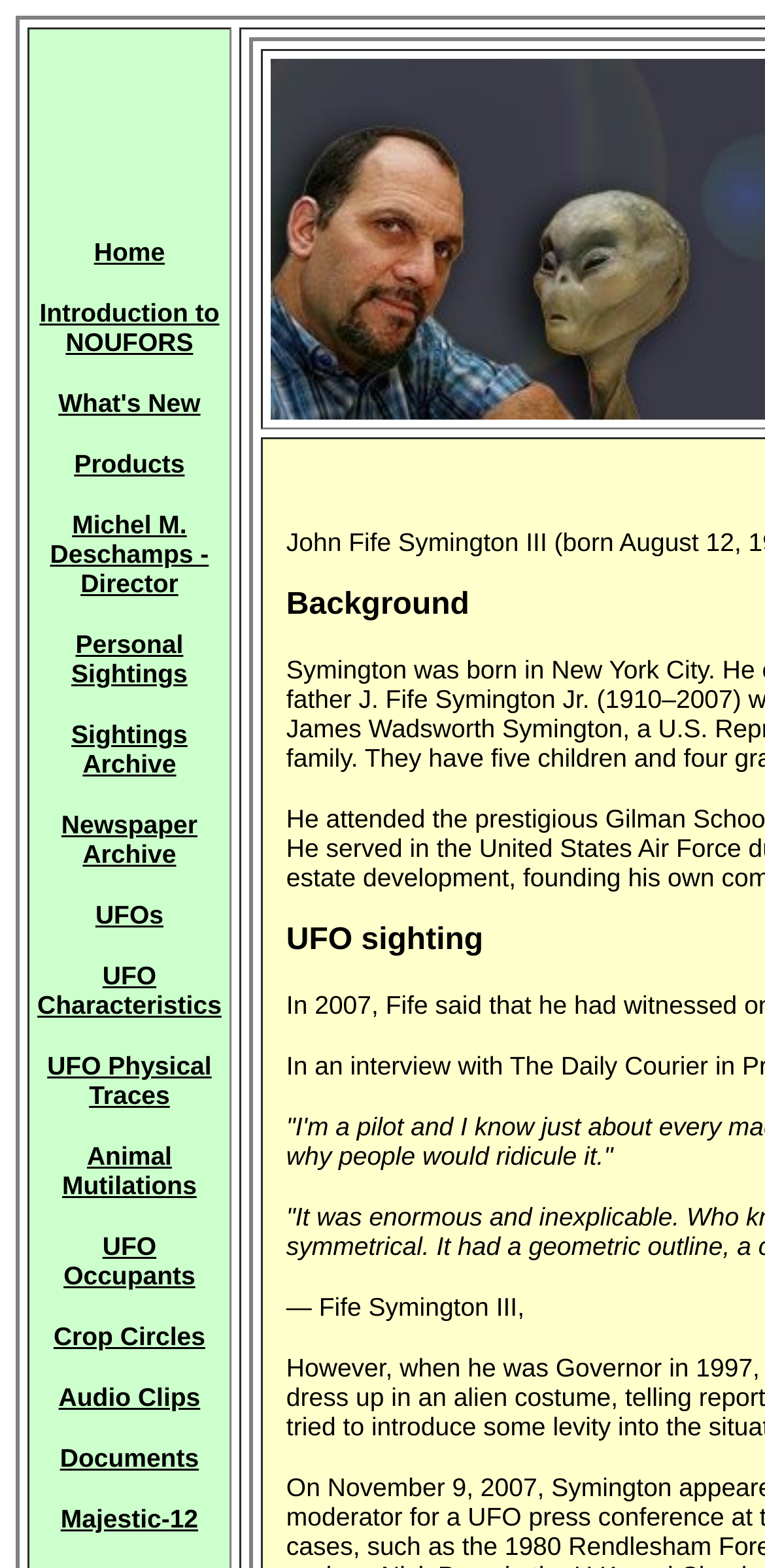Is there a link related to audio content? Using the information from the screenshot, answer with a single word or phrase.

Yes